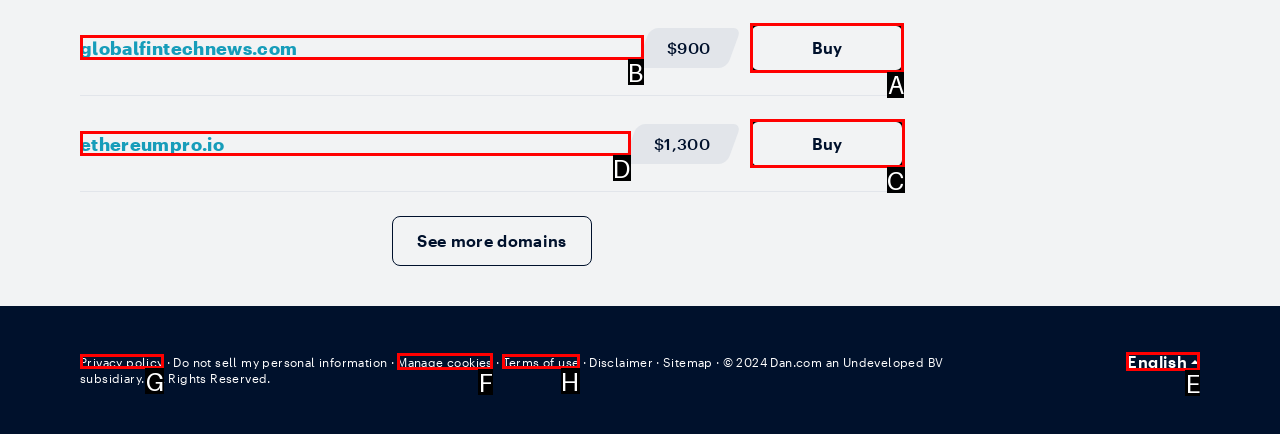Select the letter of the option that should be clicked to achieve the specified task: Buy ethereumpro.io. Respond with just the letter.

A